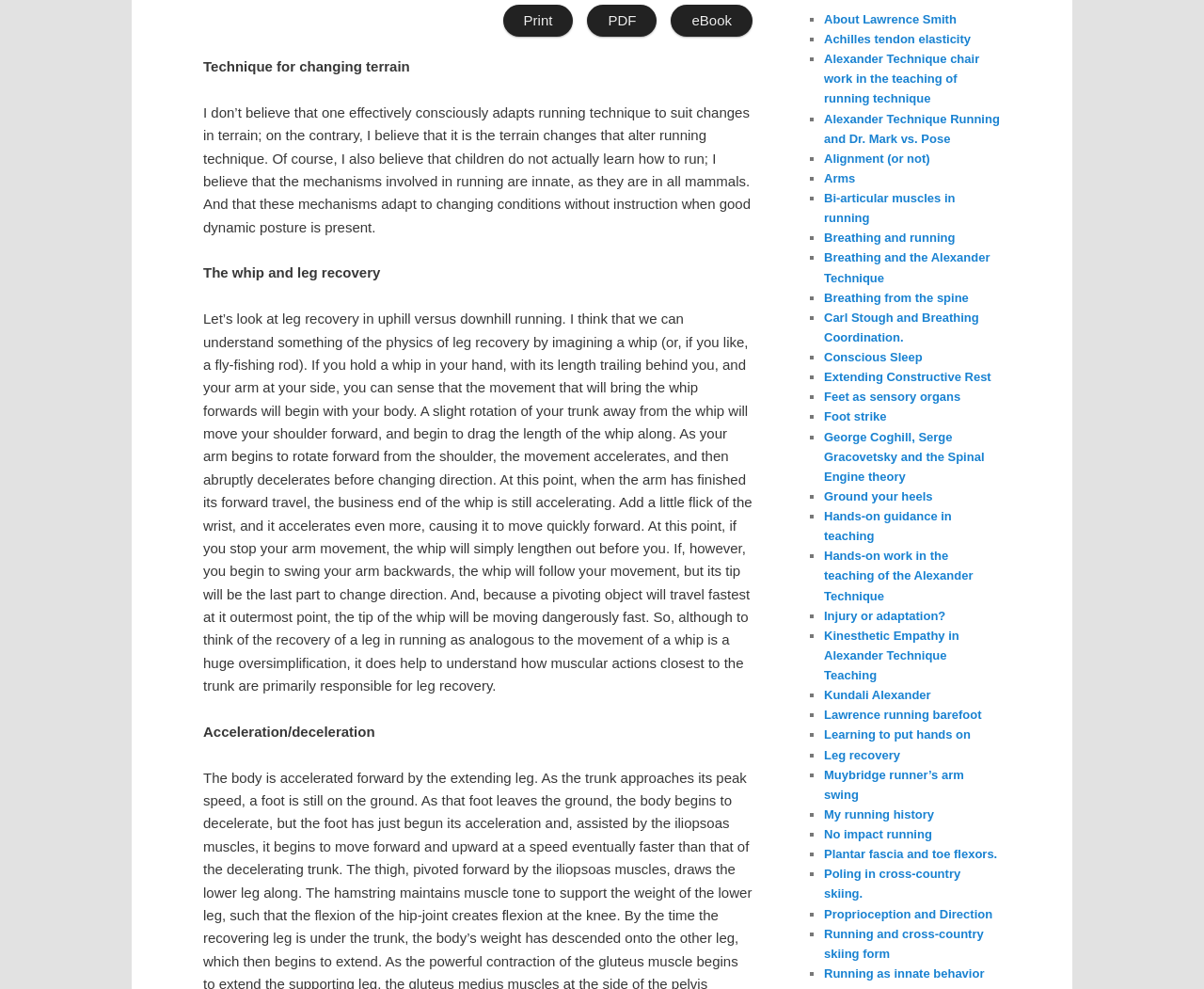Determine the bounding box coordinates for the HTML element described here: "Running as innate behavior".

[0.684, 0.977, 0.818, 0.991]